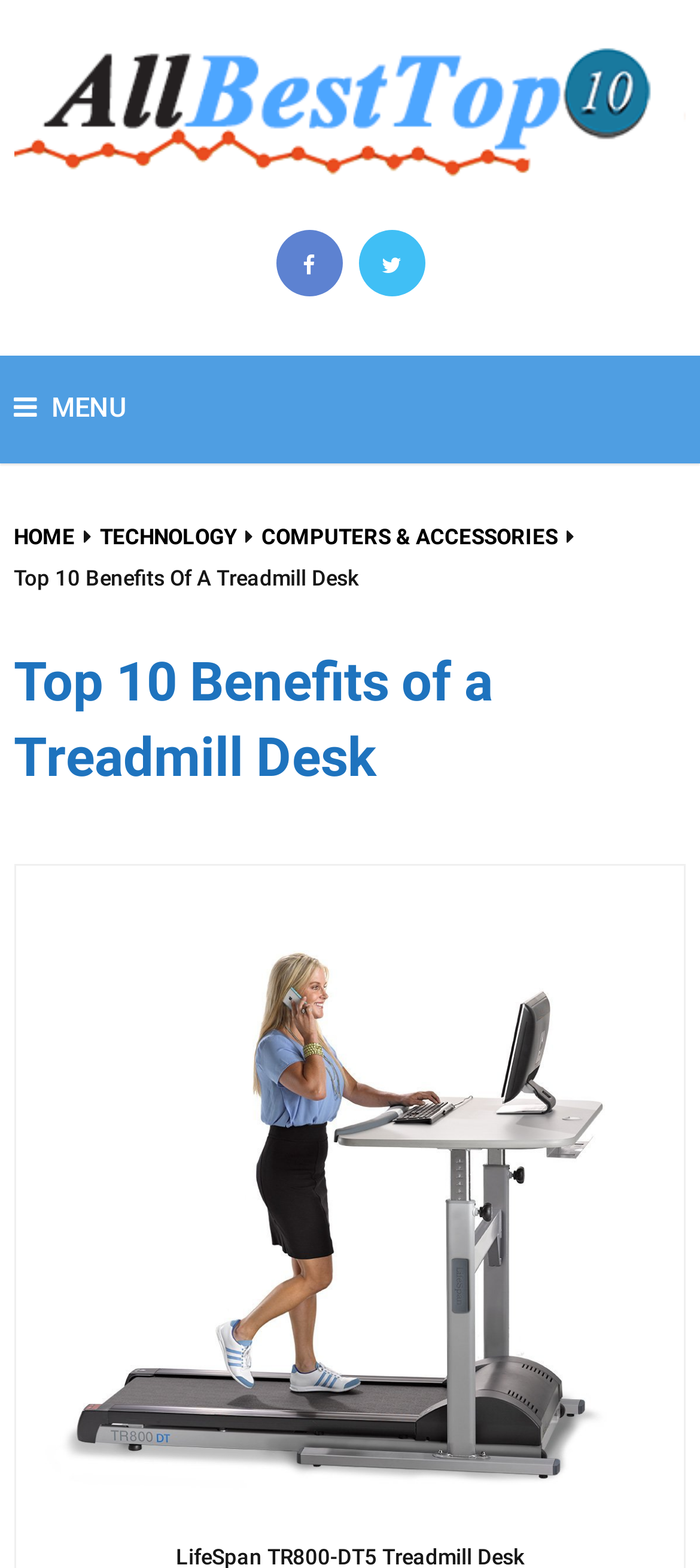Ascertain the bounding box coordinates for the UI element detailed here: "Home". The coordinates should be provided as [left, top, right, bottom] with each value being a float between 0 and 1.

[0.02, 0.334, 0.107, 0.35]